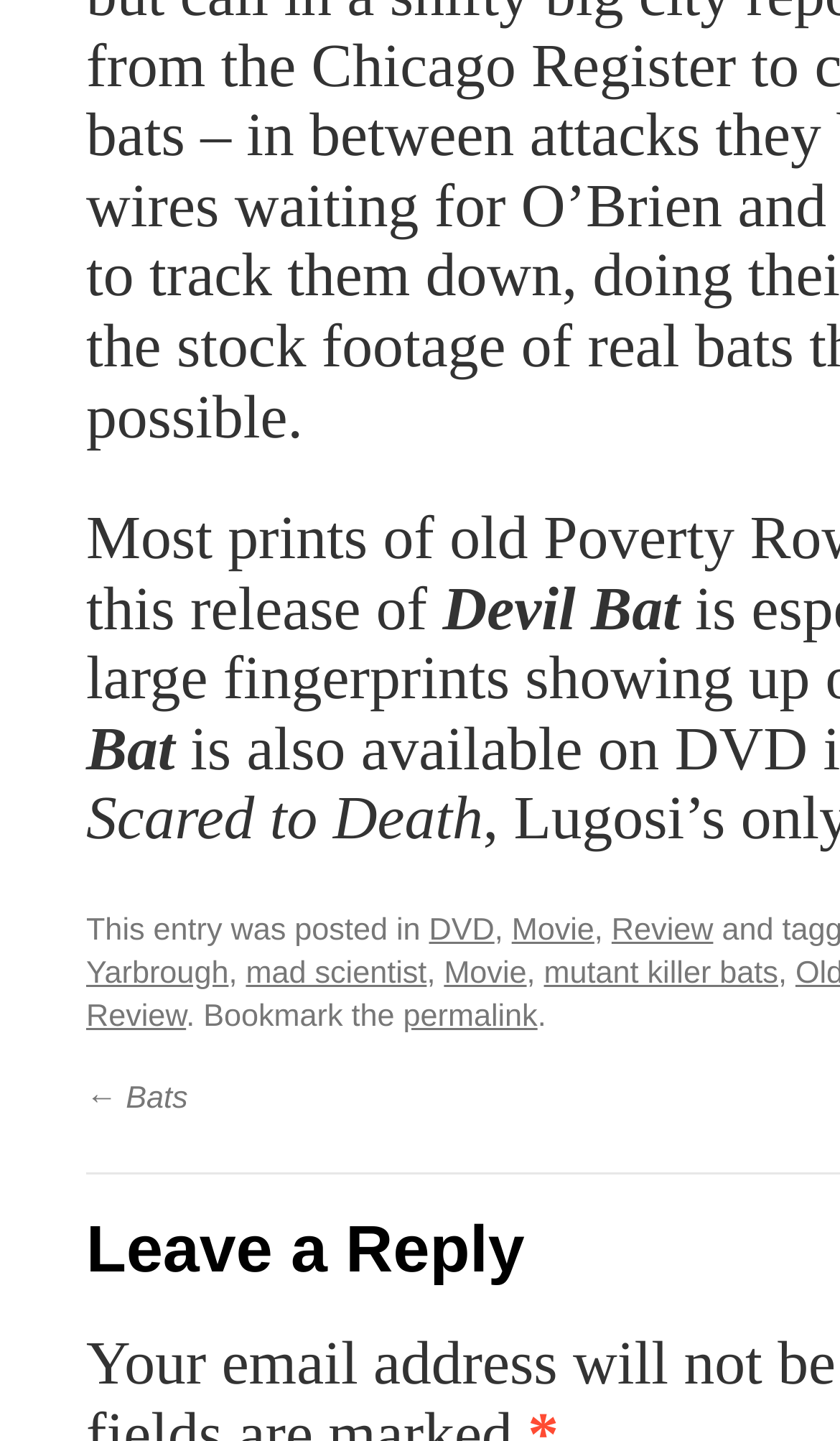Can you provide the bounding box coordinates for the element that should be clicked to implement the instruction: "Go to the 'permalink' page"?

[0.48, 0.694, 0.64, 0.718]